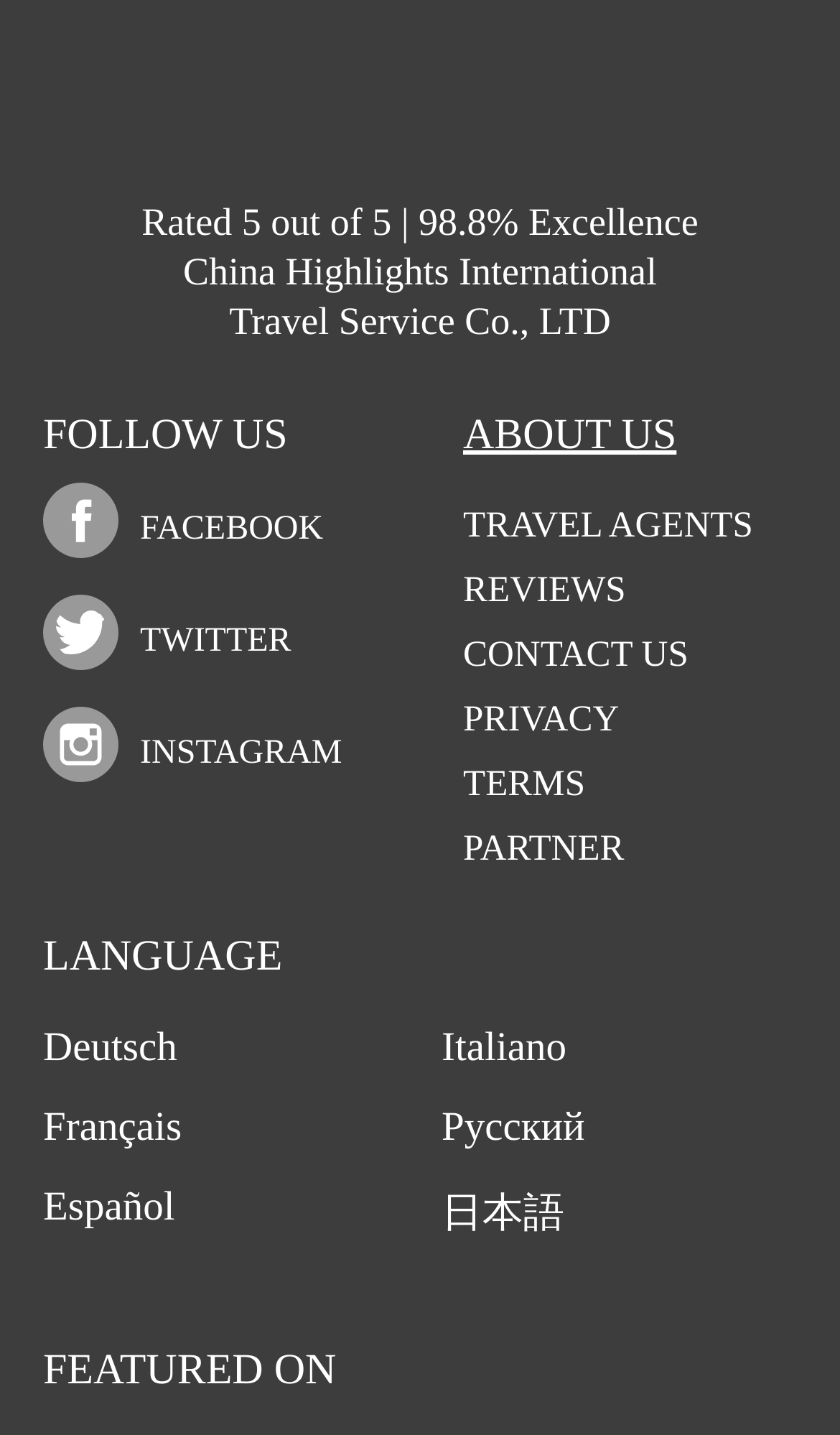Identify the bounding box coordinates of the clickable region to carry out the given instruction: "Read reviews about China Highlights International".

[0.551, 0.396, 0.745, 0.425]